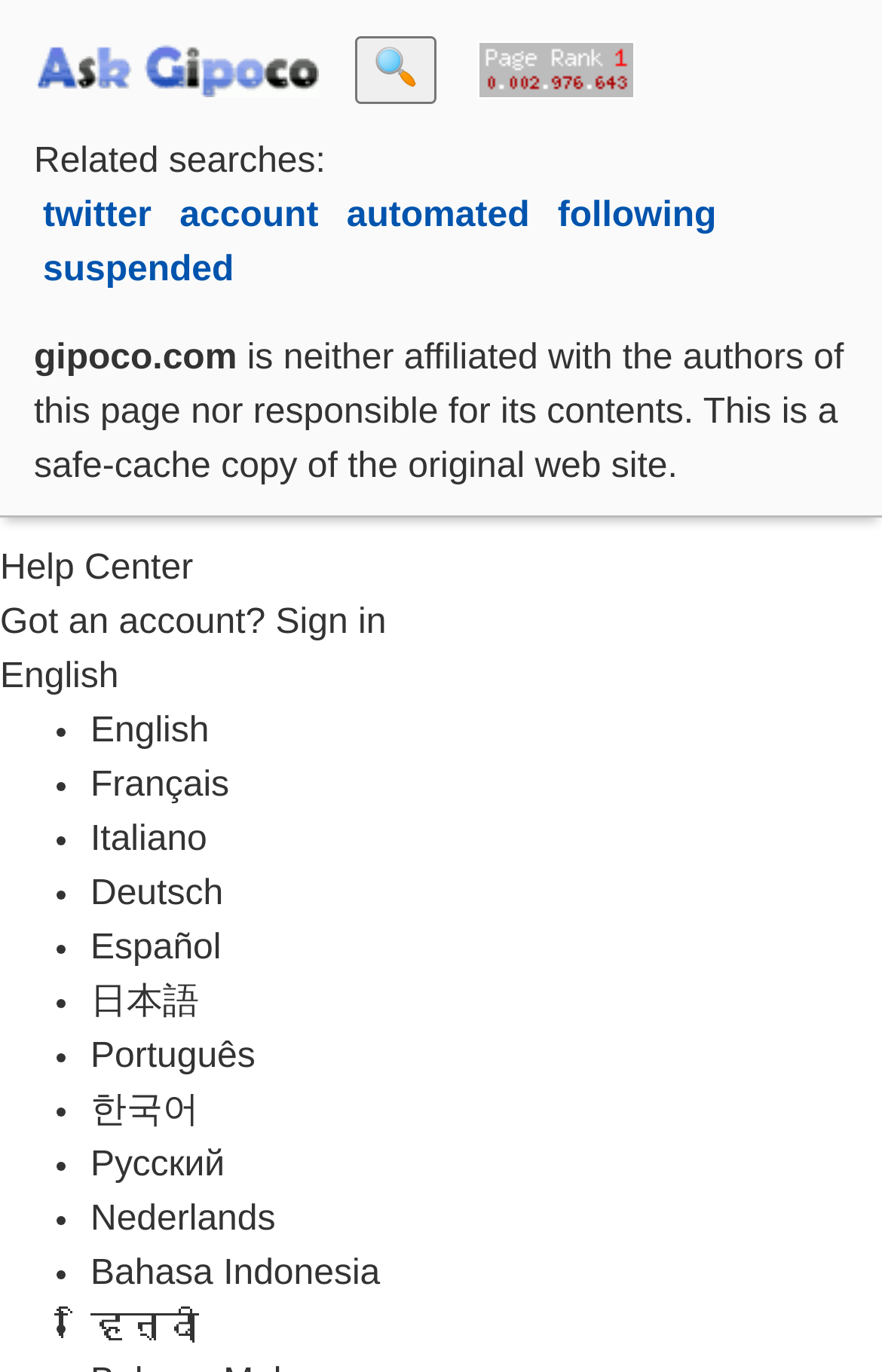What is the icon next to the search engine link?
Answer the question with a thorough and detailed explanation.

The icon next to the search engine link is a magnifying glass, represented by the emoji '🔍', which is commonly used to represent search or find functions.